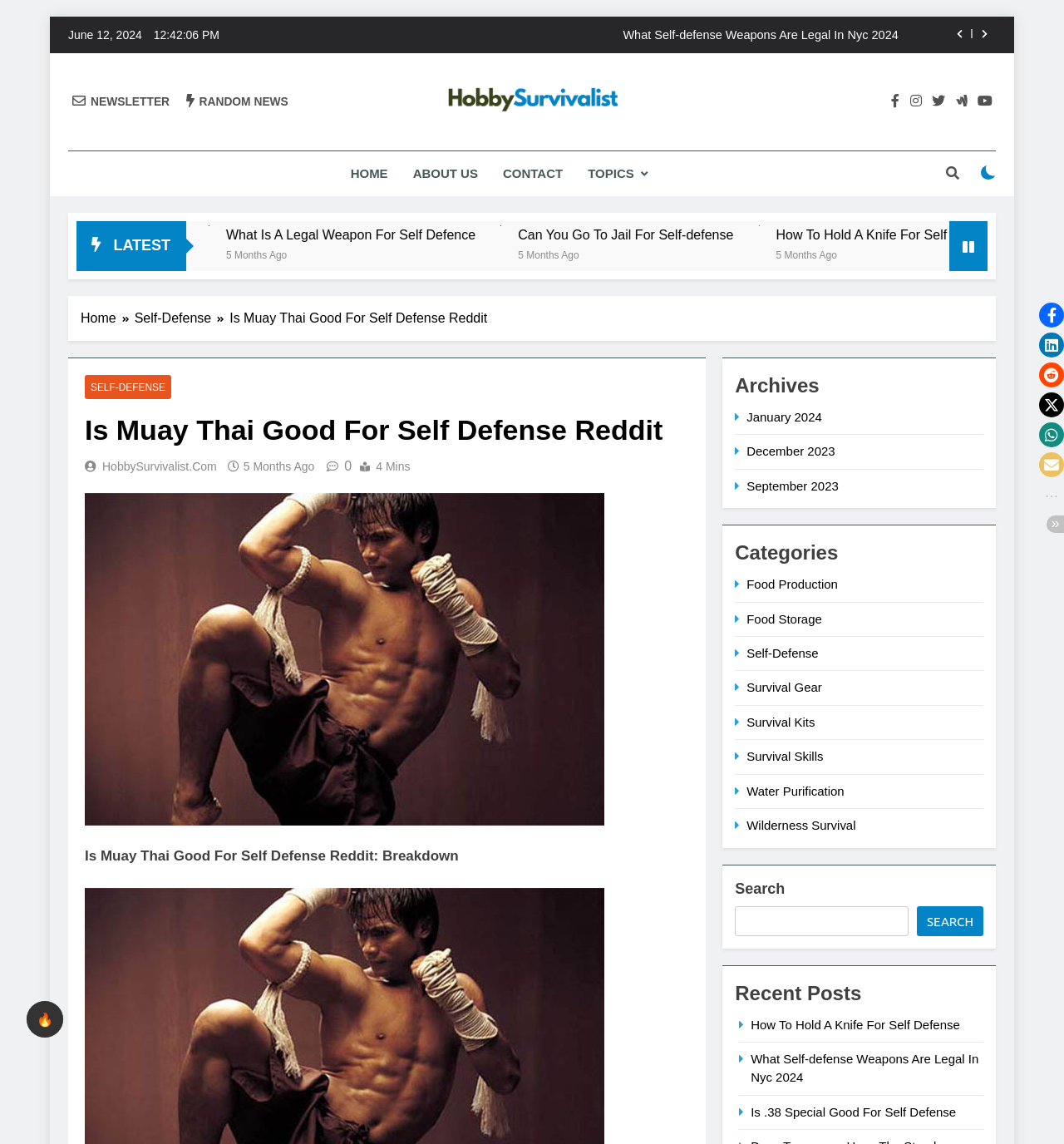Find and extract the text of the primary heading on the webpage.

Is Muay Thai Good For Self Defense Reddit